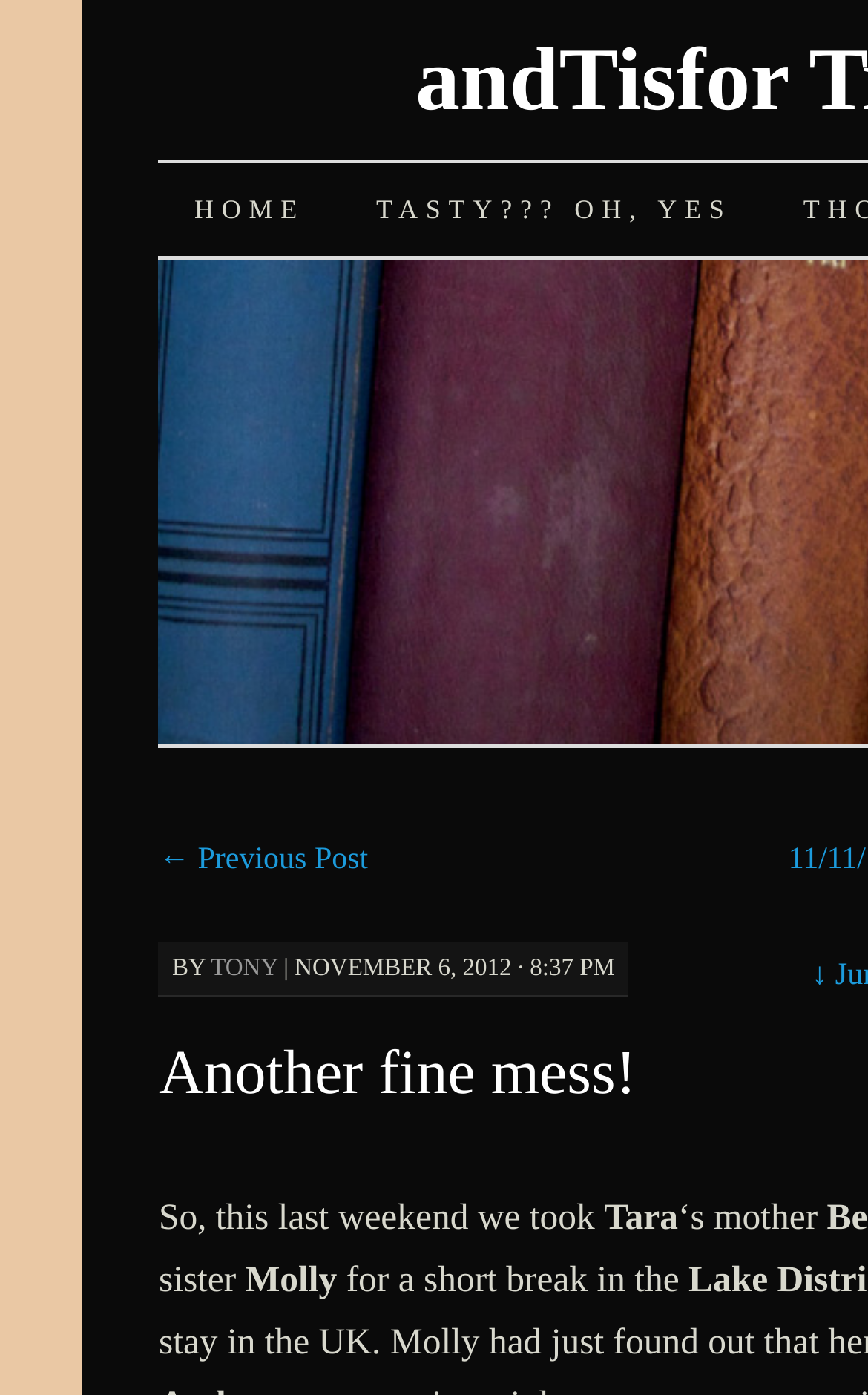Respond concisely with one word or phrase to the following query:
What is the purpose of the link 'SKIP TO CONTENT'?

To skip to the main content